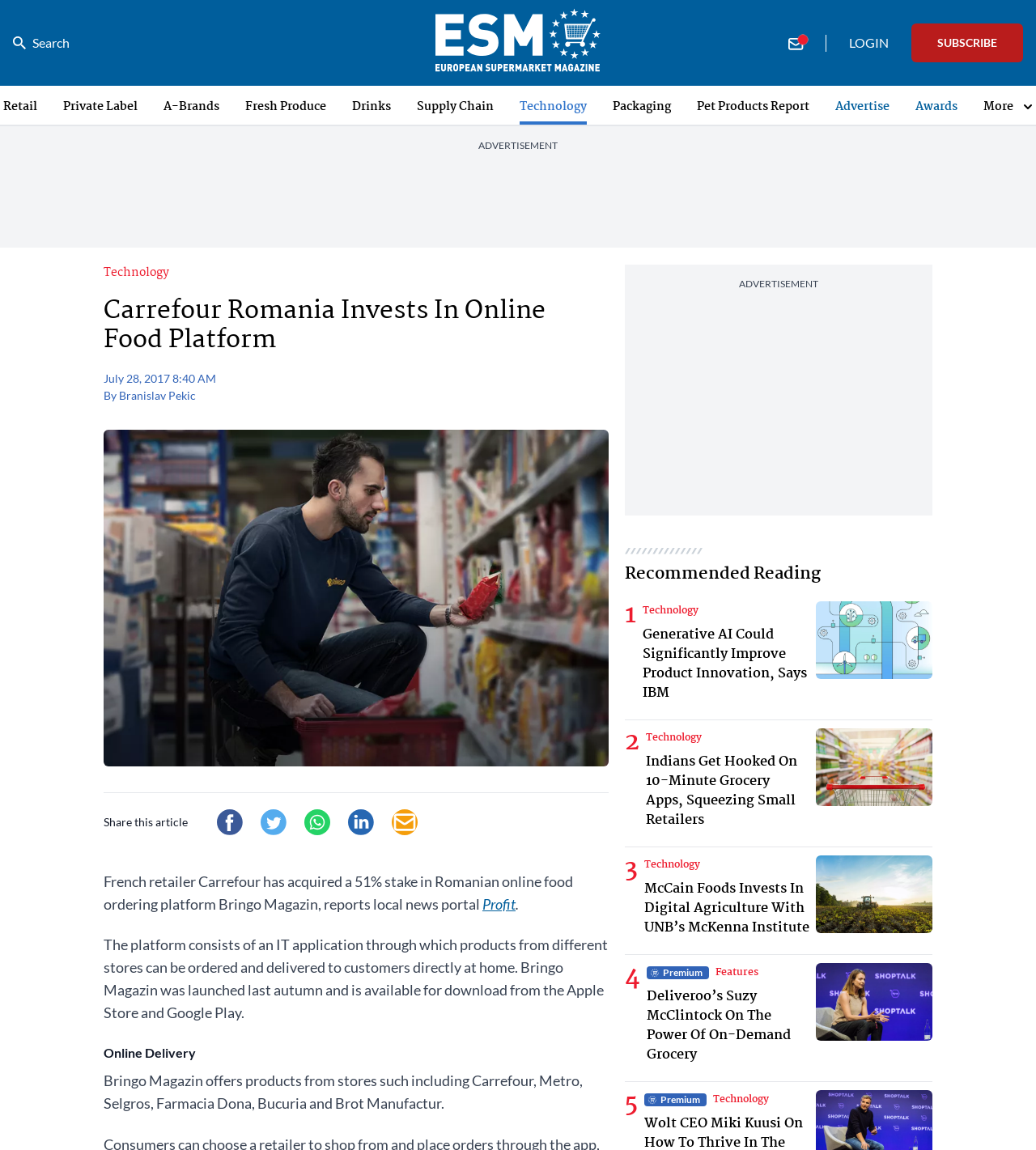Identify the bounding box coordinates of the clickable section necessary to follow the following instruction: "Login to the website". The coordinates should be presented as four float numbers from 0 to 1, i.e., [left, top, right, bottom].

[0.813, 0.029, 0.864, 0.046]